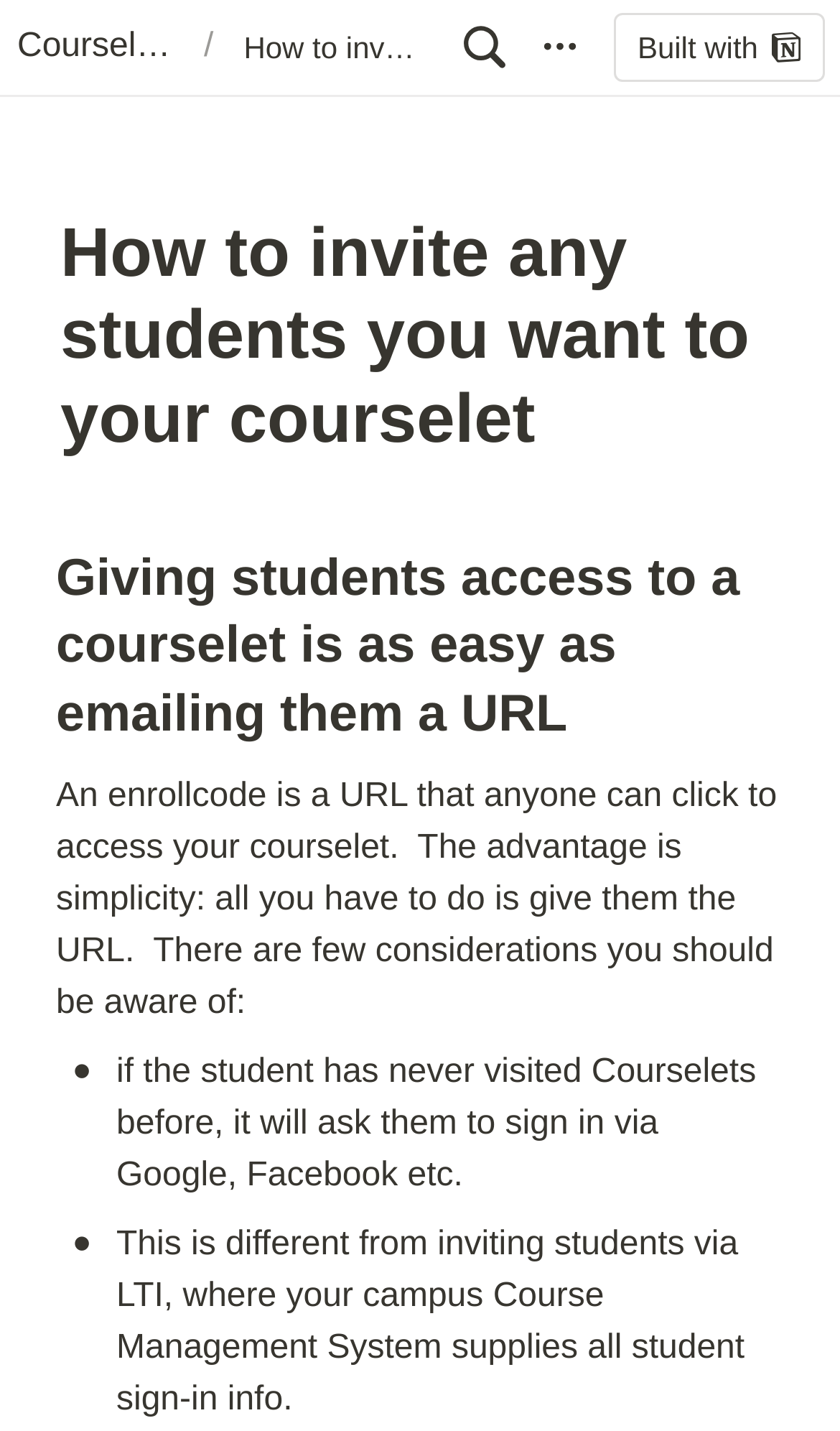What is the difference between inviting students via LTI and enrollcode?
Based on the image, please offer an in-depth response to the question.

The webpage explains that when inviting students via LTI, the campus Course Management System supplies all student sign-in information, whereas when using an enrollcode, students sign in via Google, Facebook, or other services.